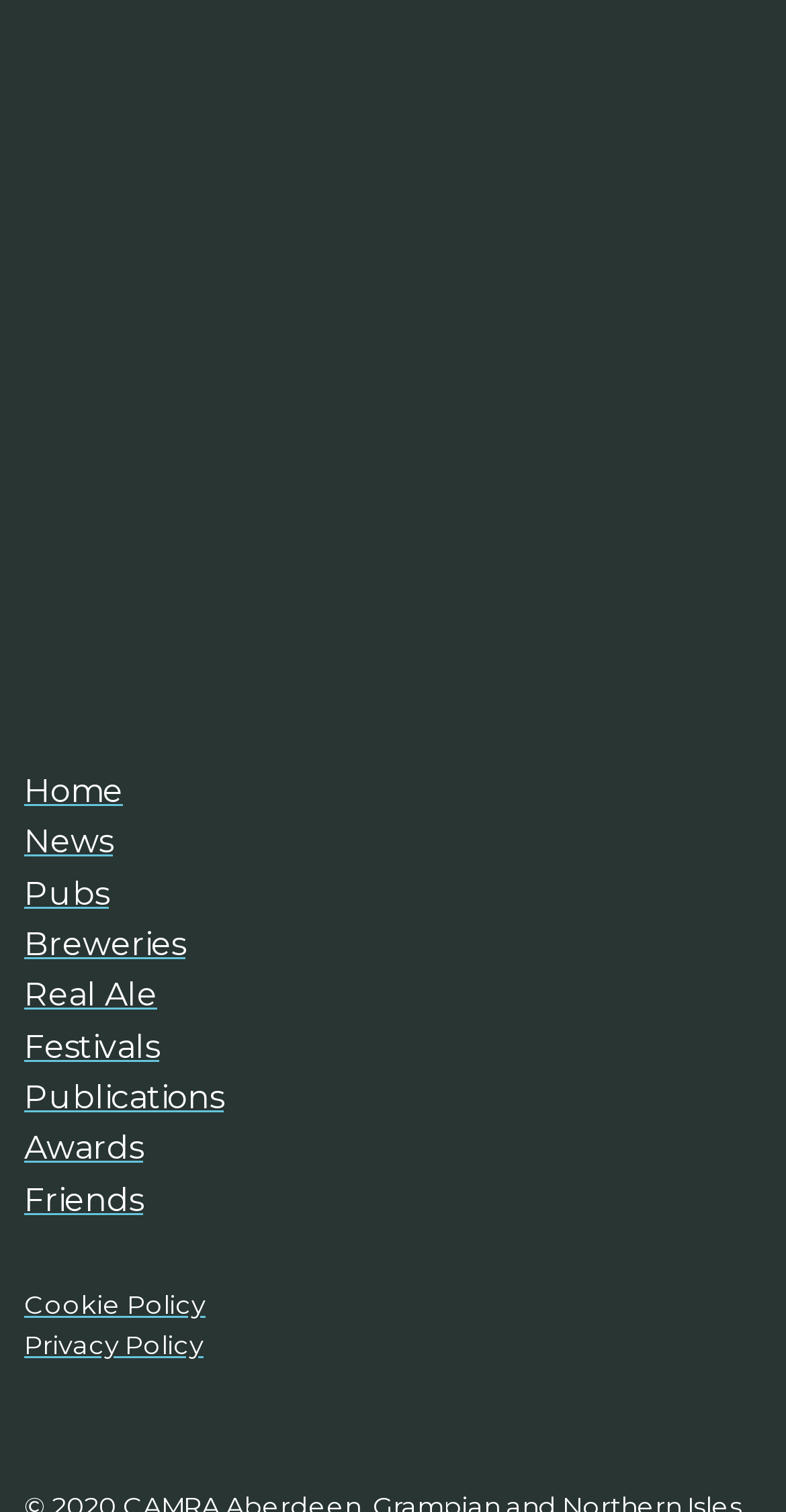For the following element description, predict the bounding box coordinates in the format (top-left x, top-left y, bottom-right x, bottom-right y). All values should be floating point numbers between 0 and 1. Description: Pub of the Year

[0.103, 0.328, 0.541, 0.393]